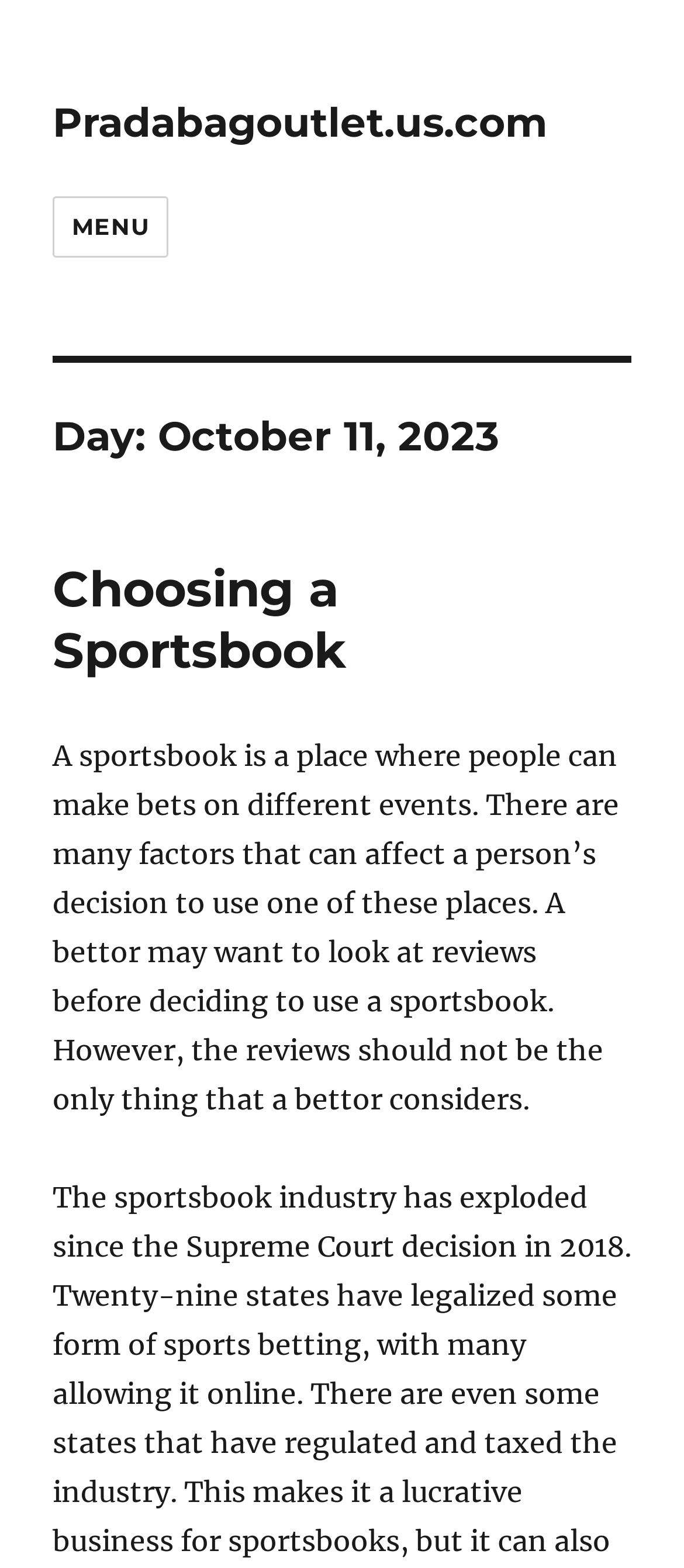Answer briefly with one word or phrase:
What is a sportsbook?

A place for betting